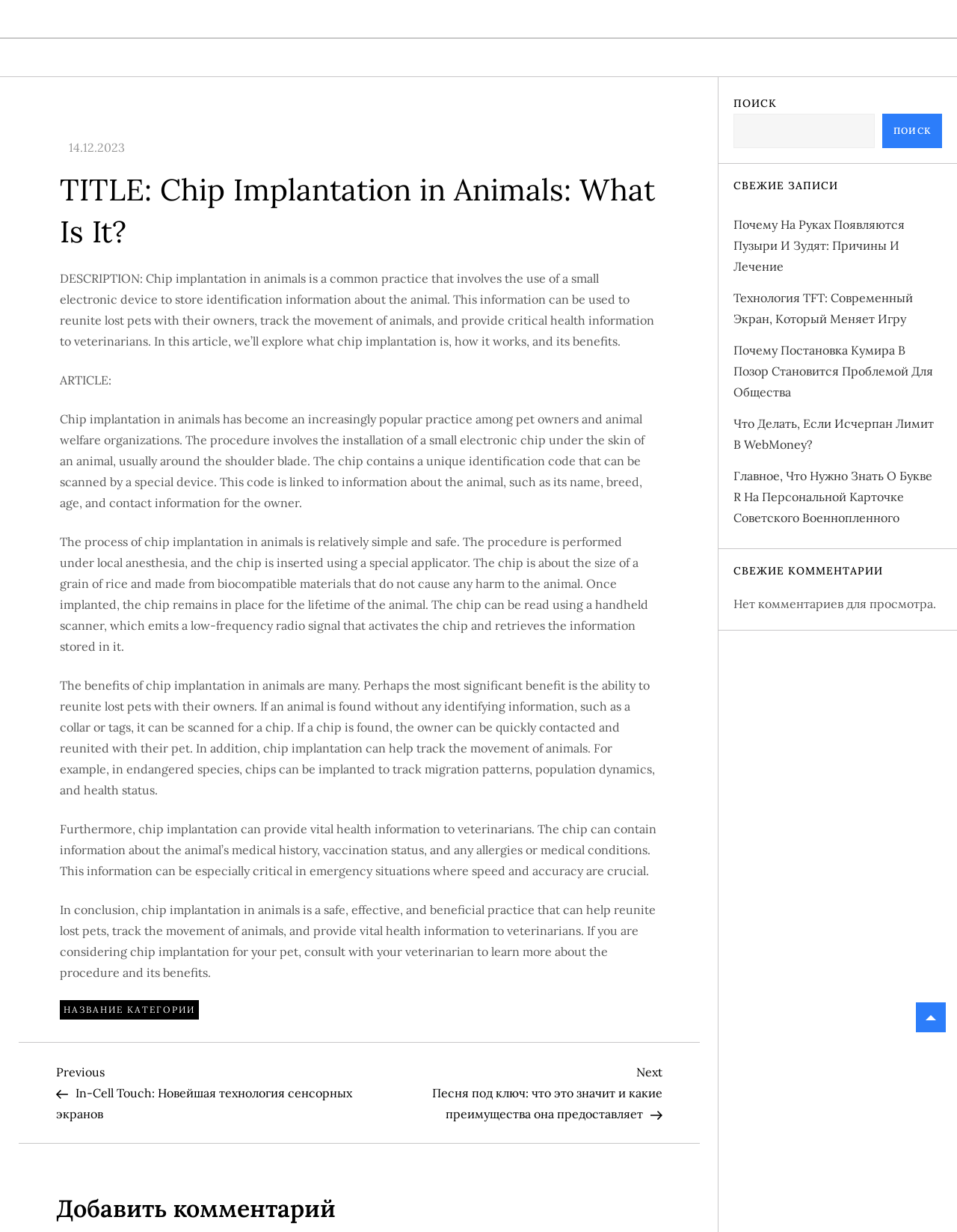Where is the chip usually implanted in an animal?
Based on the visual content, answer with a single word or a brief phrase.

Around the shoulder blade